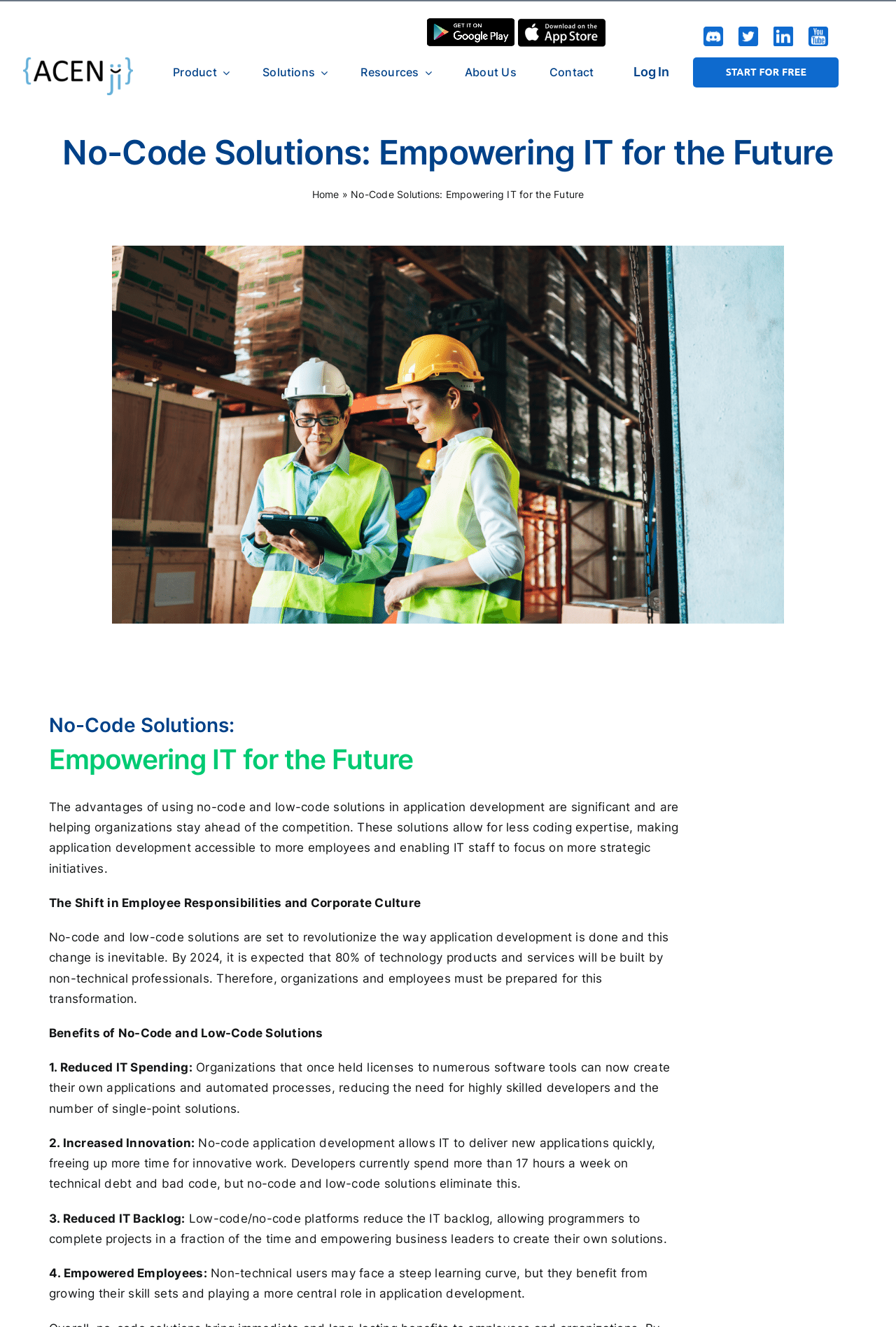Can you find the bounding box coordinates for the element to click on to achieve the instruction: "View Product"?

[0.181, 0.042, 0.268, 0.068]